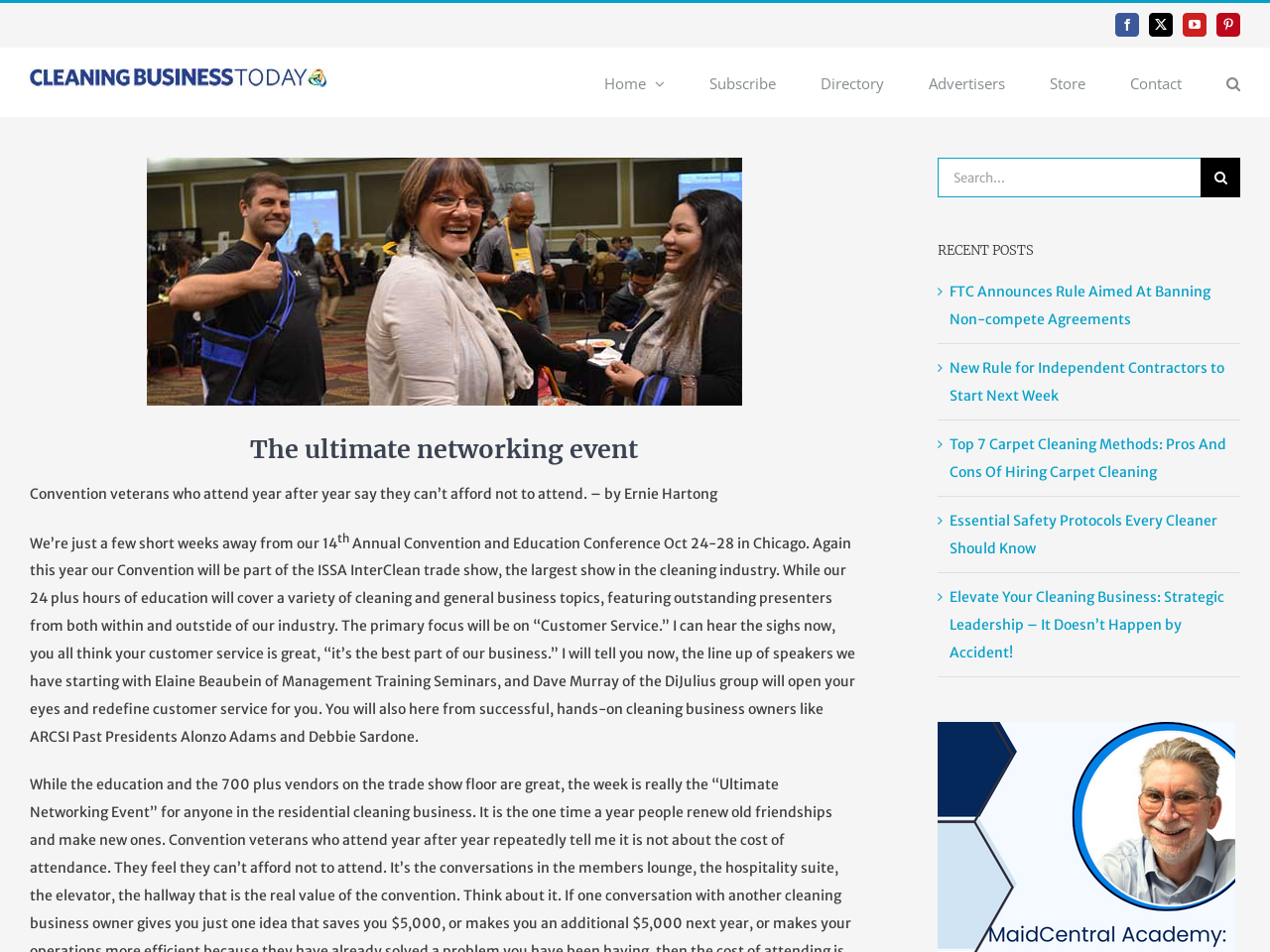Answer the question with a brief word or phrase:
How many recent posts are listed?

5